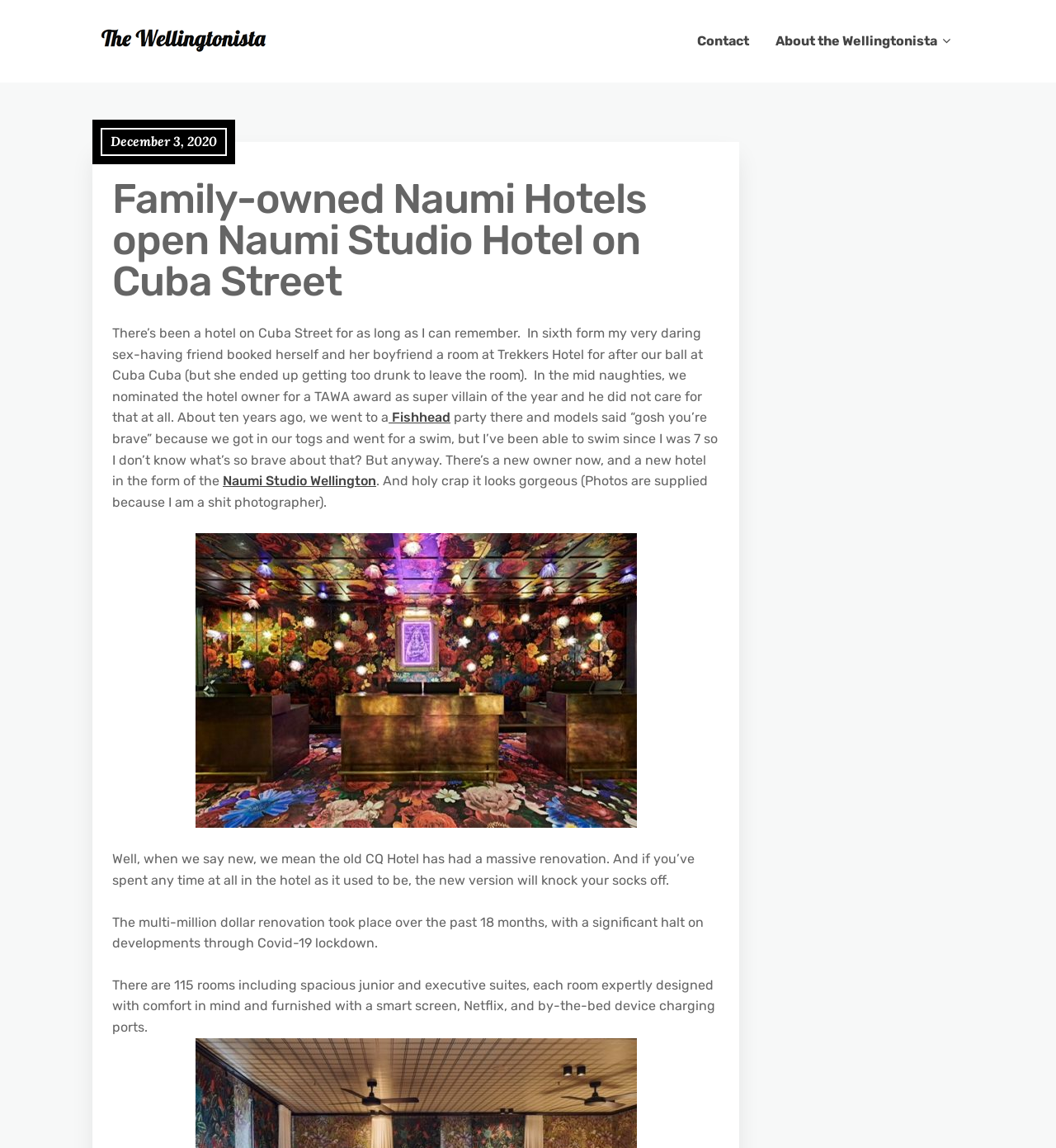What is the name of the old hotel that has been renovated?
Based on the visual, give a brief answer using one word or a short phrase.

CQ Hotel